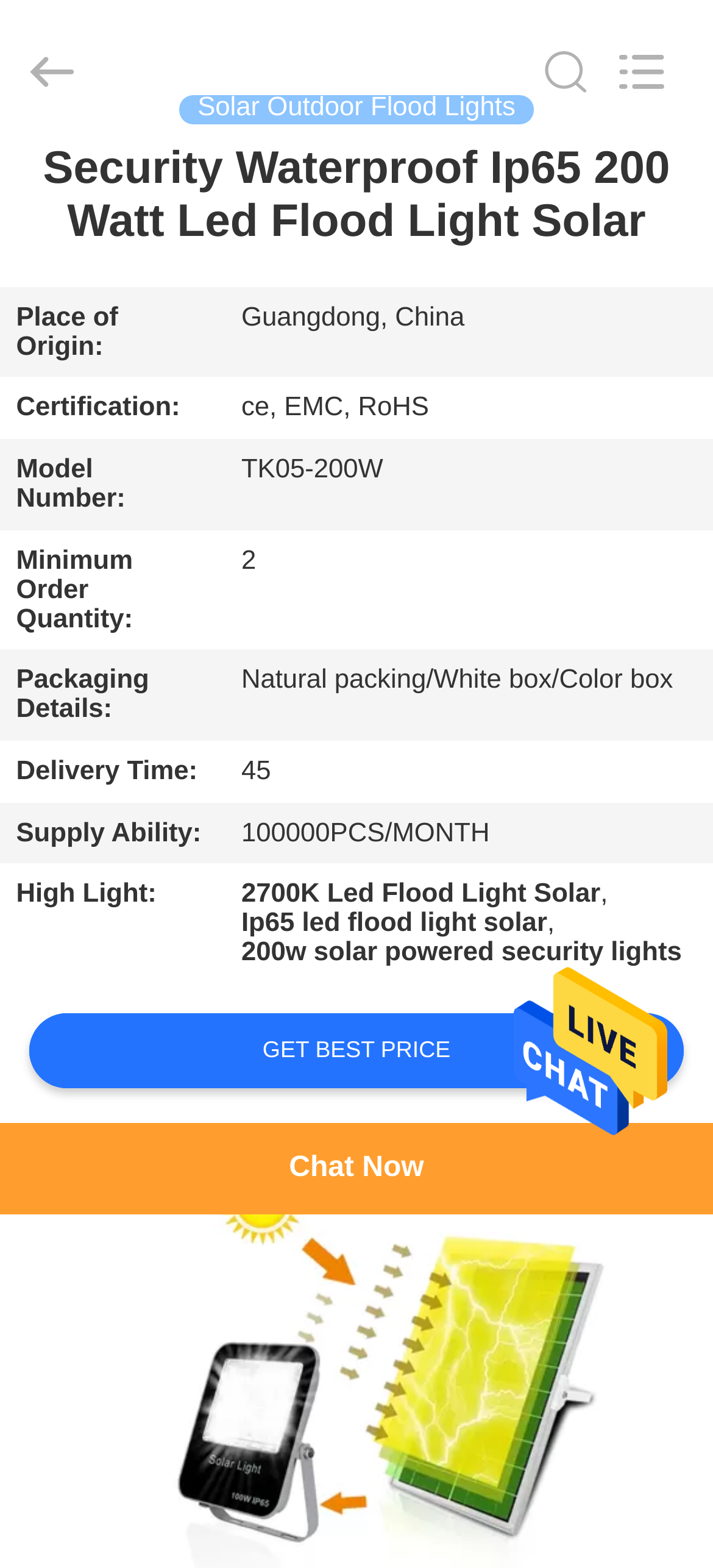Using the provided element description, identify the bounding box coordinates as (top-left x, top-left y, bottom-right x, bottom-right y). Ensure all values are between 0 and 1. Description: Home

[0.0, 0.091, 0.192, 0.124]